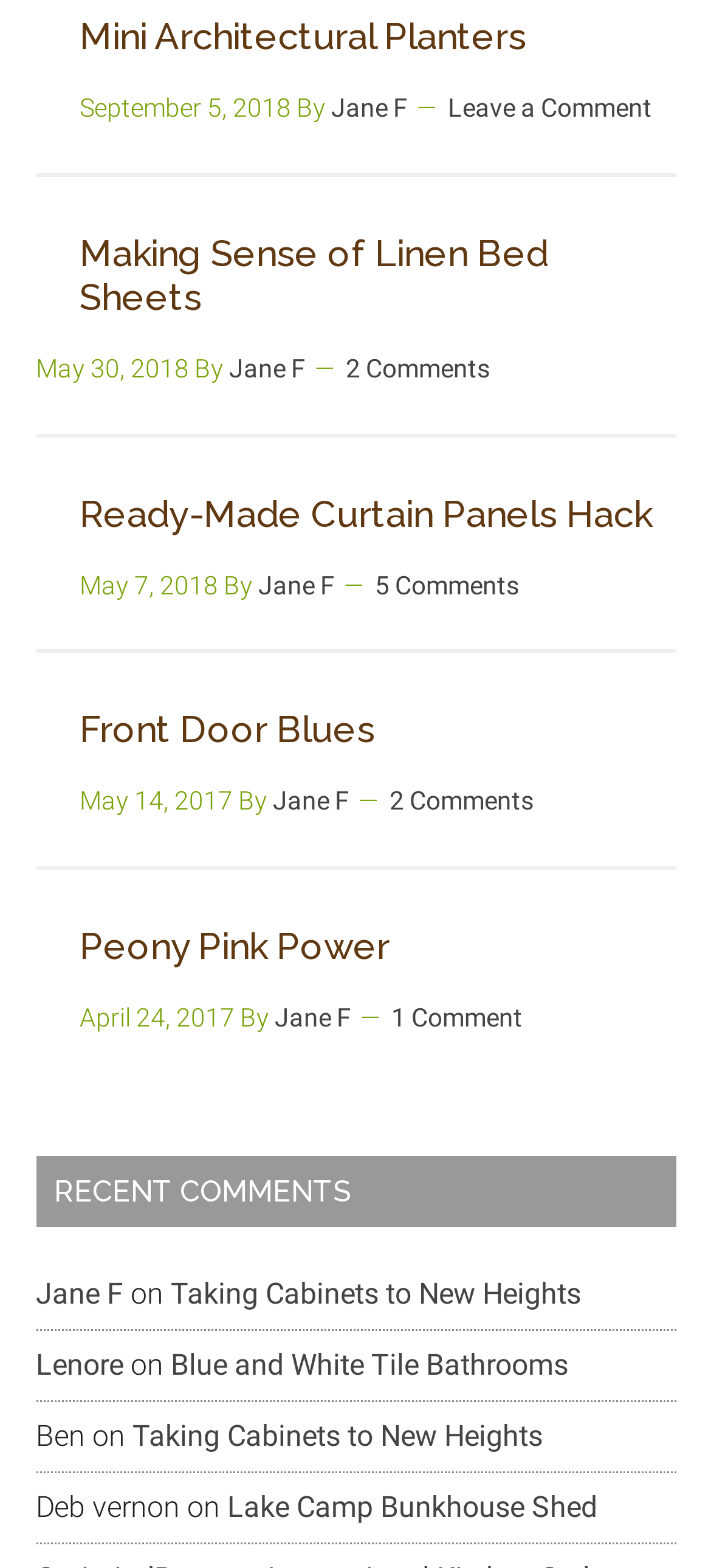What is the date of the second article?
Refer to the screenshot and respond with a concise word or phrase.

May 30, 2018